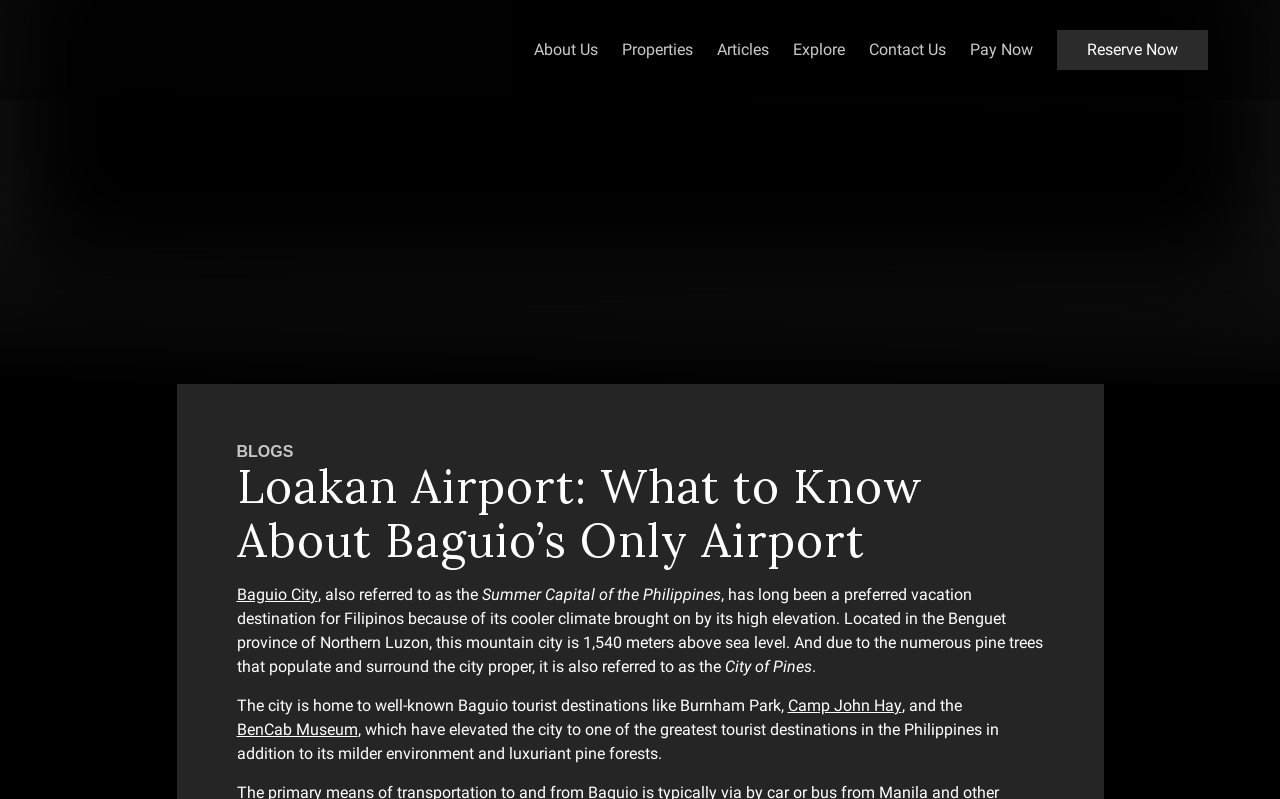What is Baguio City also referred to as?
Refer to the image and provide a detailed answer to the question.

The text ', also referred to as the Summer Capital of the Philippines' provides the answer, which is a nickname for Baguio City.